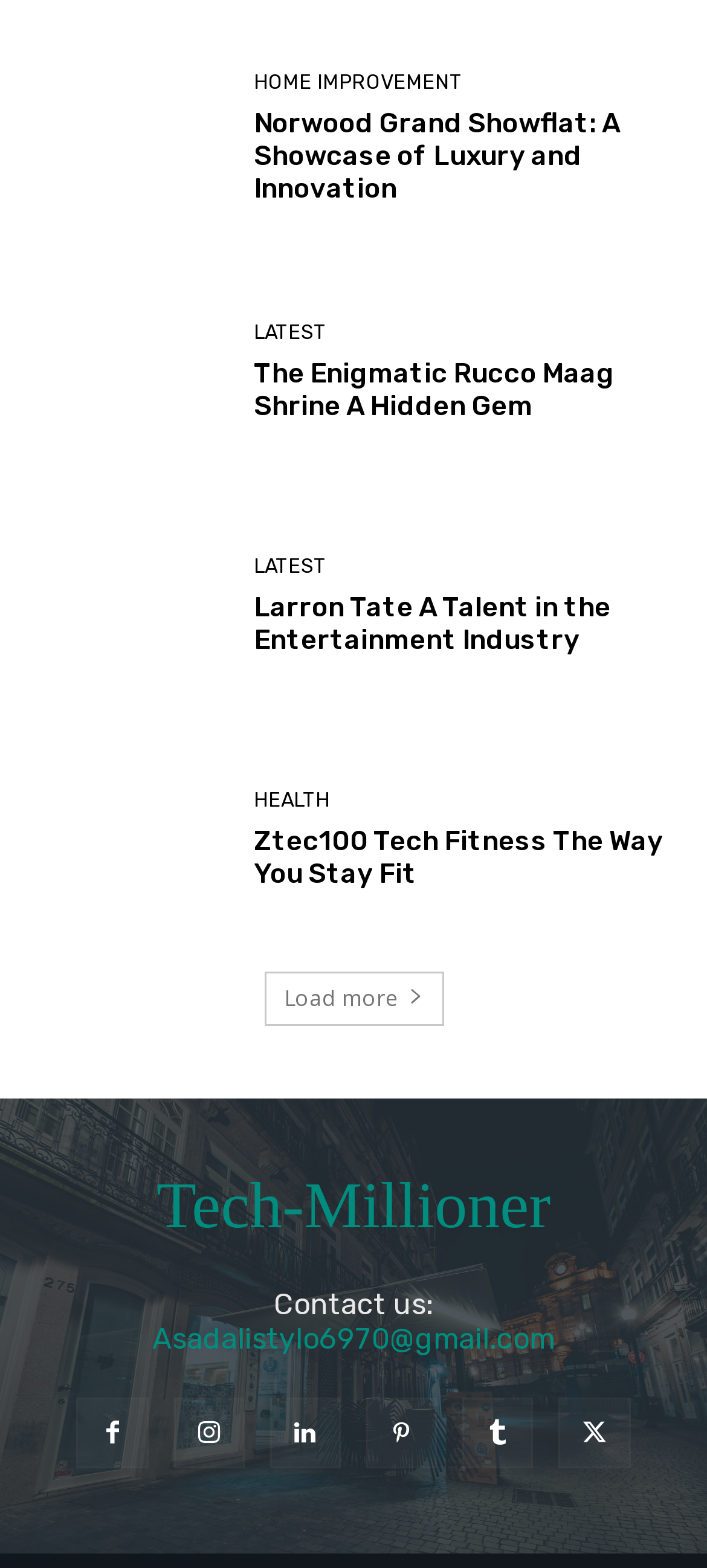What categories of articles are available on the webpage? Based on the image, give a response in one word or a short phrase.

HOME IMPROVEMENT, LATEST, HEALTH